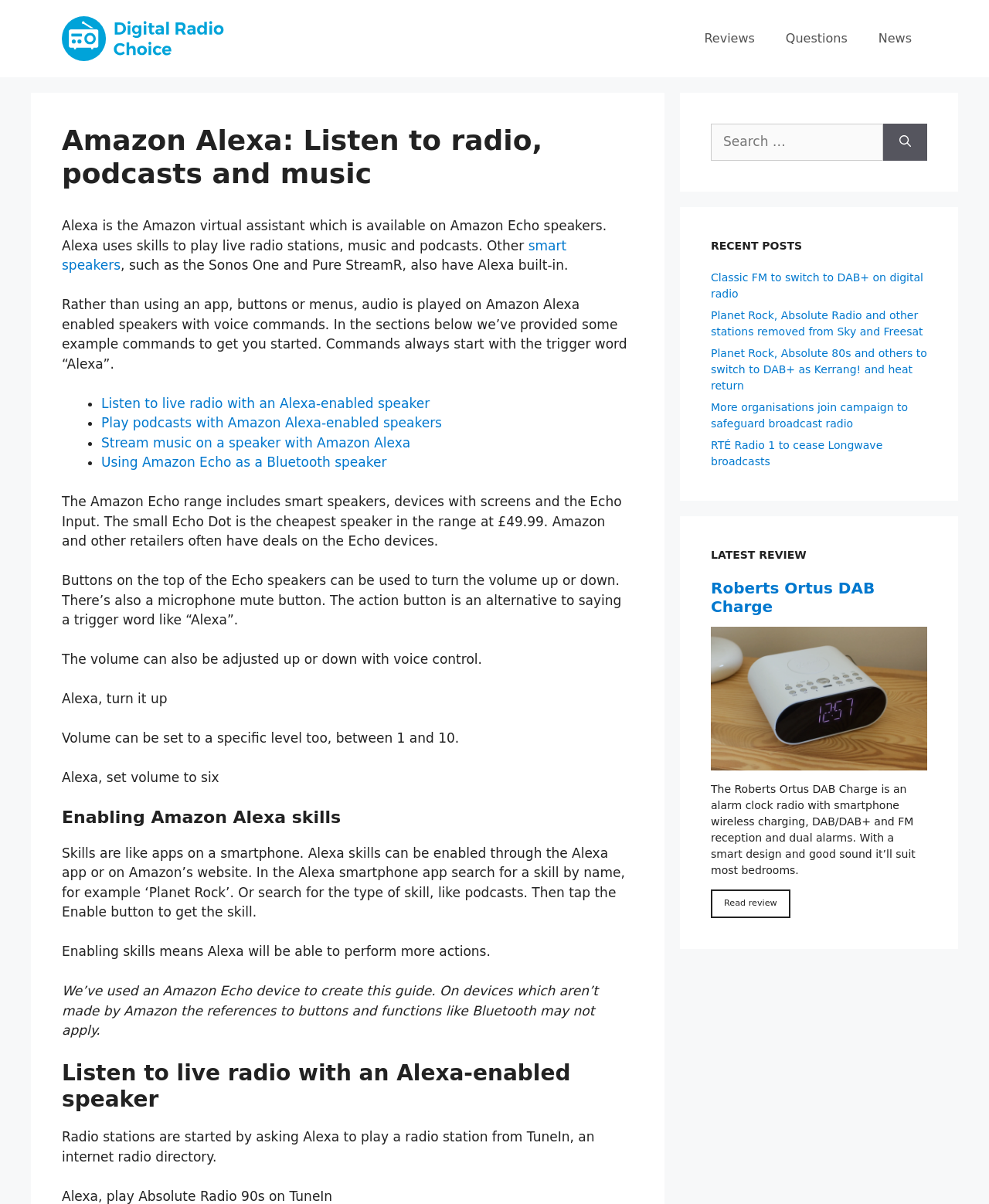Give a one-word or short-phrase answer to the following question: 
What is the cheapest speaker in the Amazon Echo range?

Echo Dot